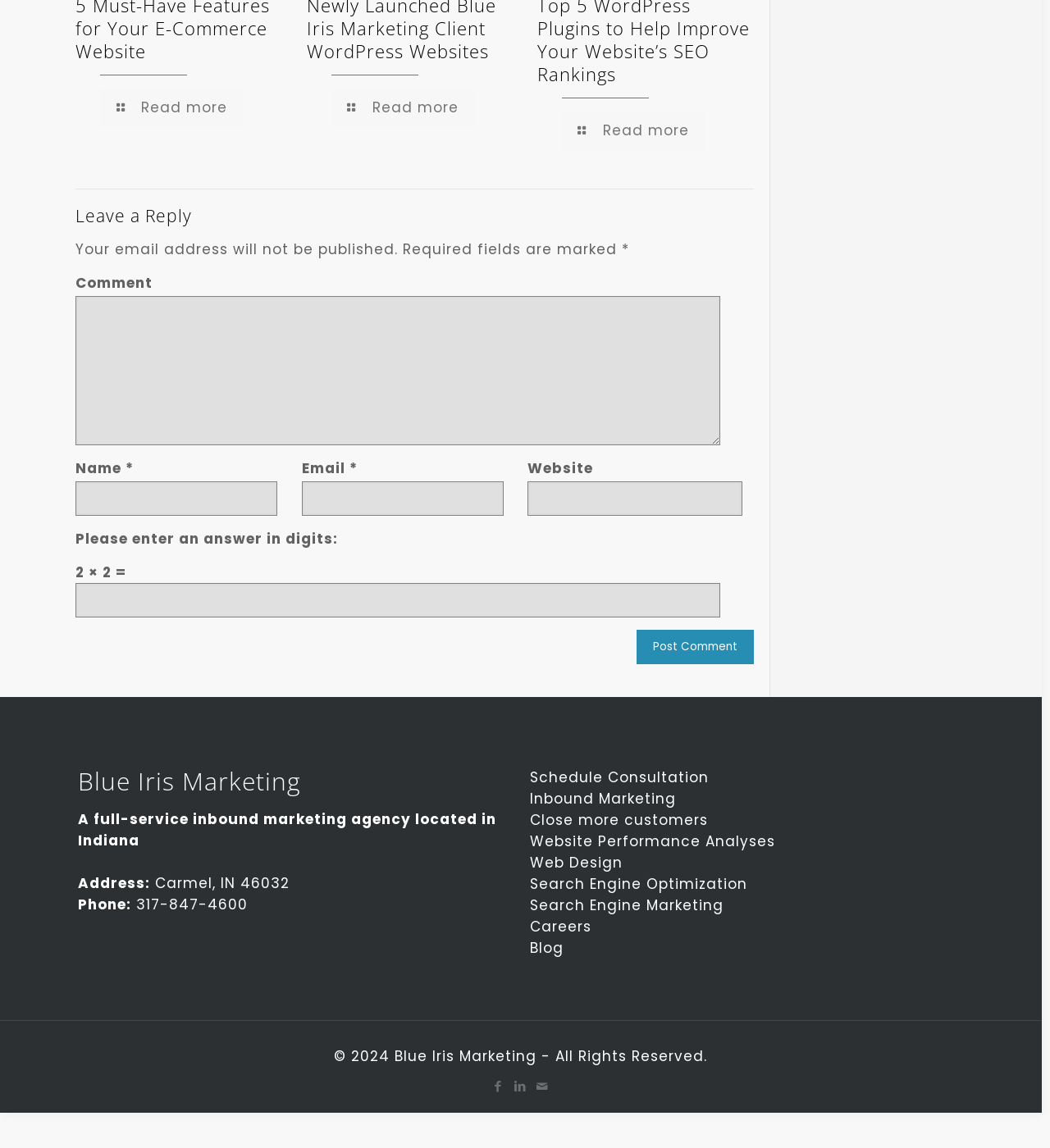Answer the question briefly using a single word or phrase: 
How many links are there in the footer section?

9